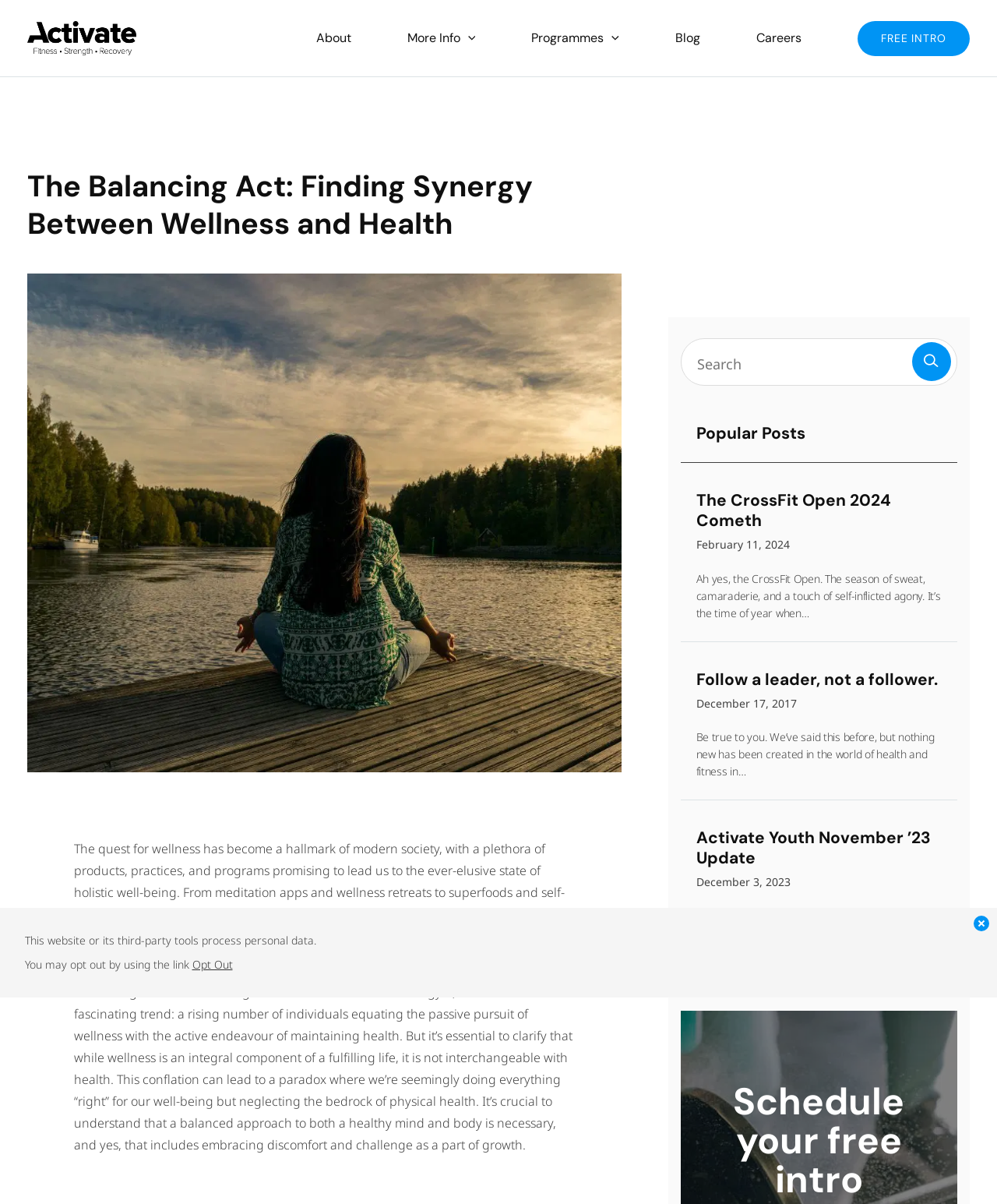Predict the bounding box of the UI element based on the description: "parent_node: More Info aria-label="Menu Toggle"". The coordinates should be four float numbers between 0 and 1, formatted as [left, top, right, bottom].

[0.462, 0.016, 0.477, 0.047]